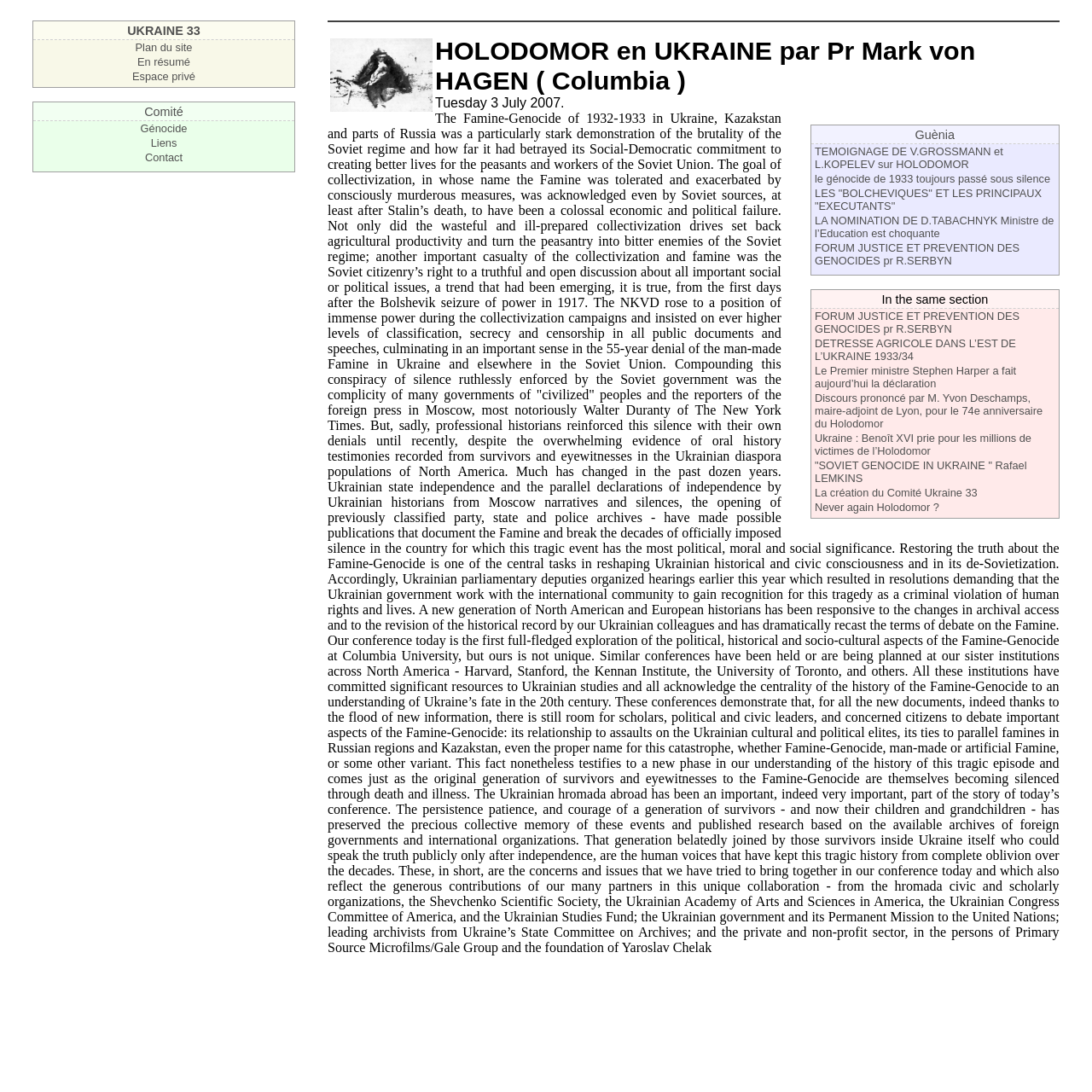What is the date mentioned on the webpage?
Using the information from the image, provide a comprehensive answer to the question.

The date 'Tuesday 3 July 2007' is mentioned on the webpage, which suggests that it may be the date when the webpage was created or updated.